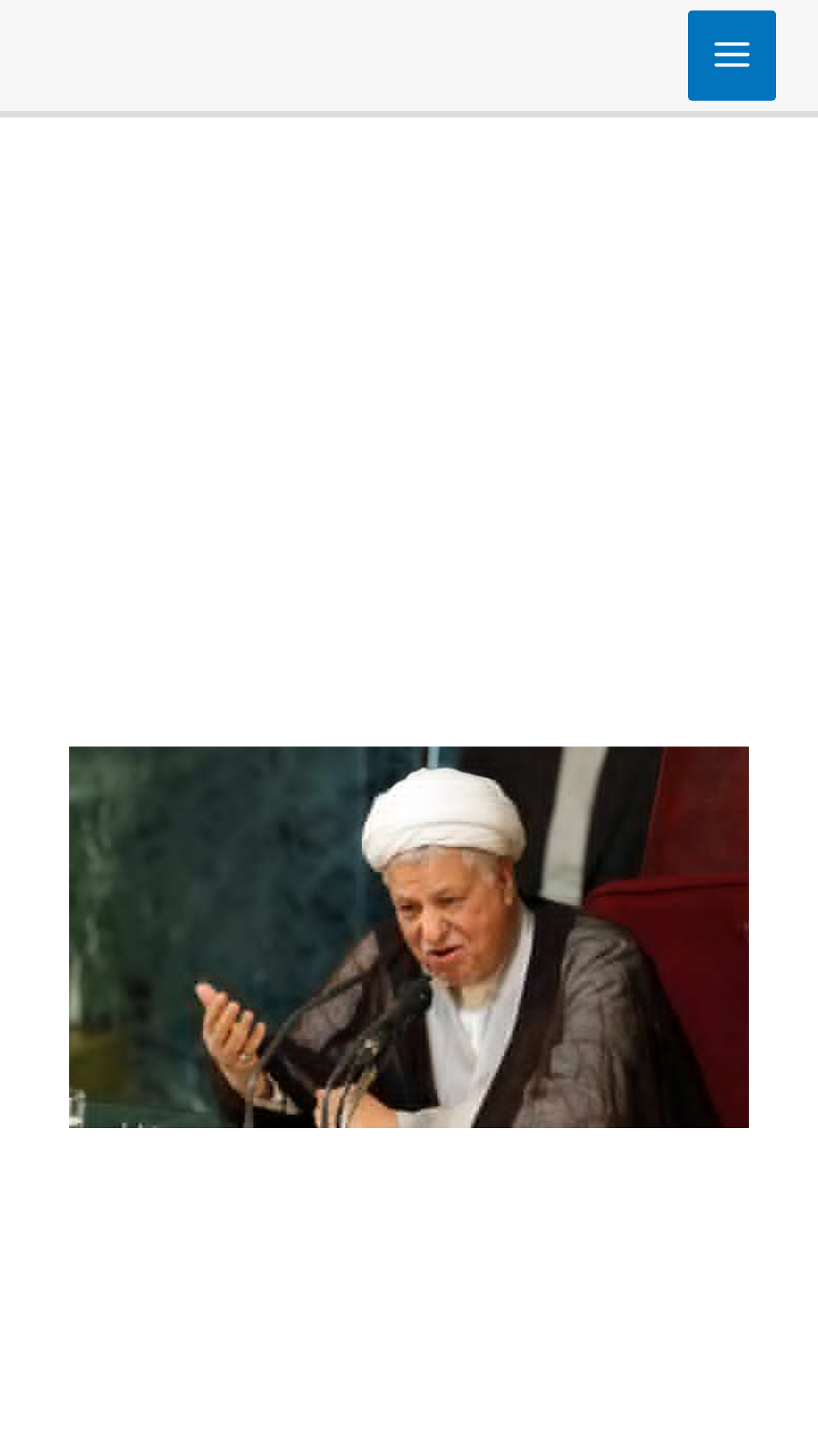What is the region mentioned in the article?
Please describe in detail the information shown in the image to answer the question.

The answer can be found in the link 'Middle East' which is part of the article's categorization.